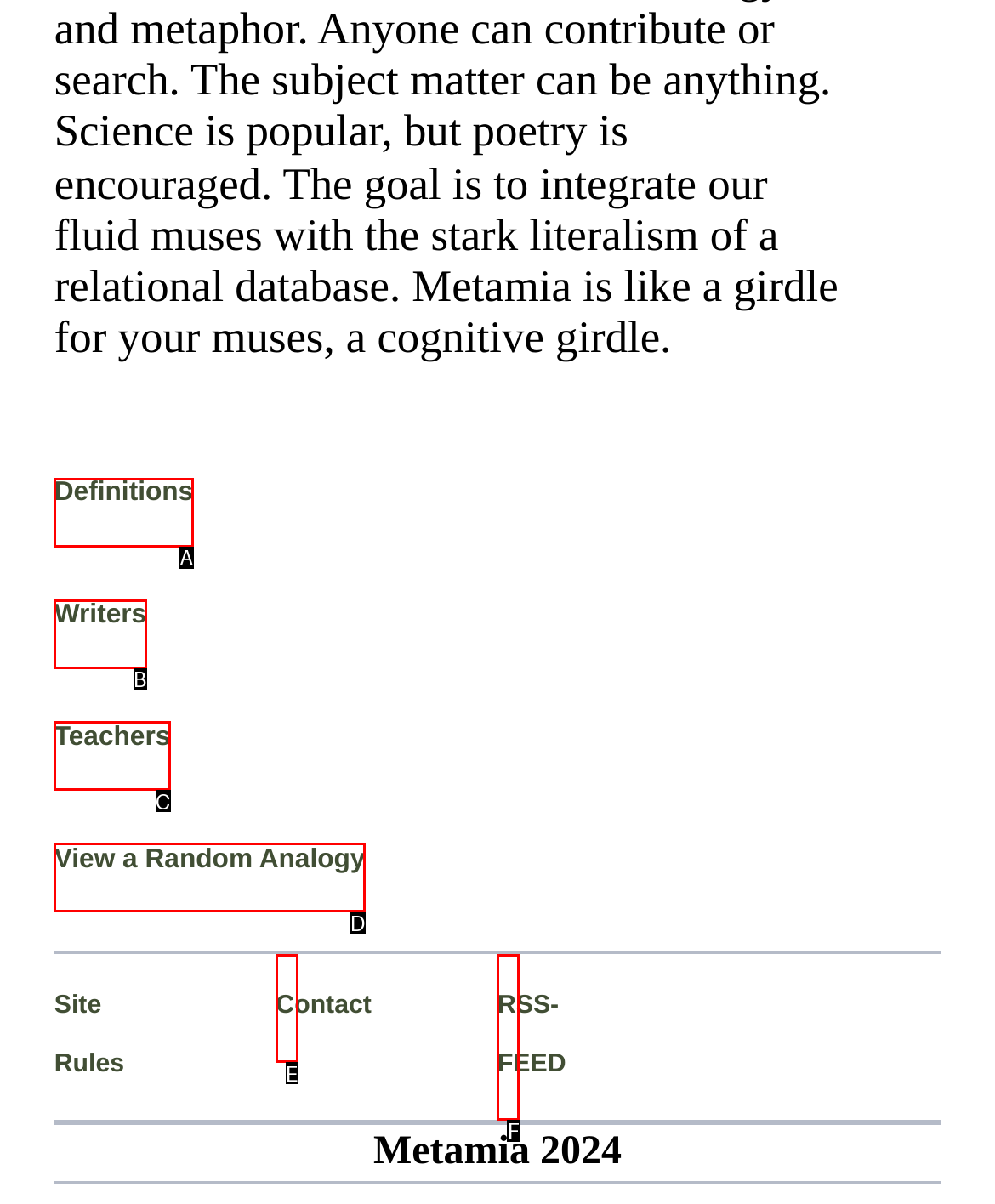Match the element description to one of the options: View a Random Analogy
Respond with the corresponding option's letter.

D